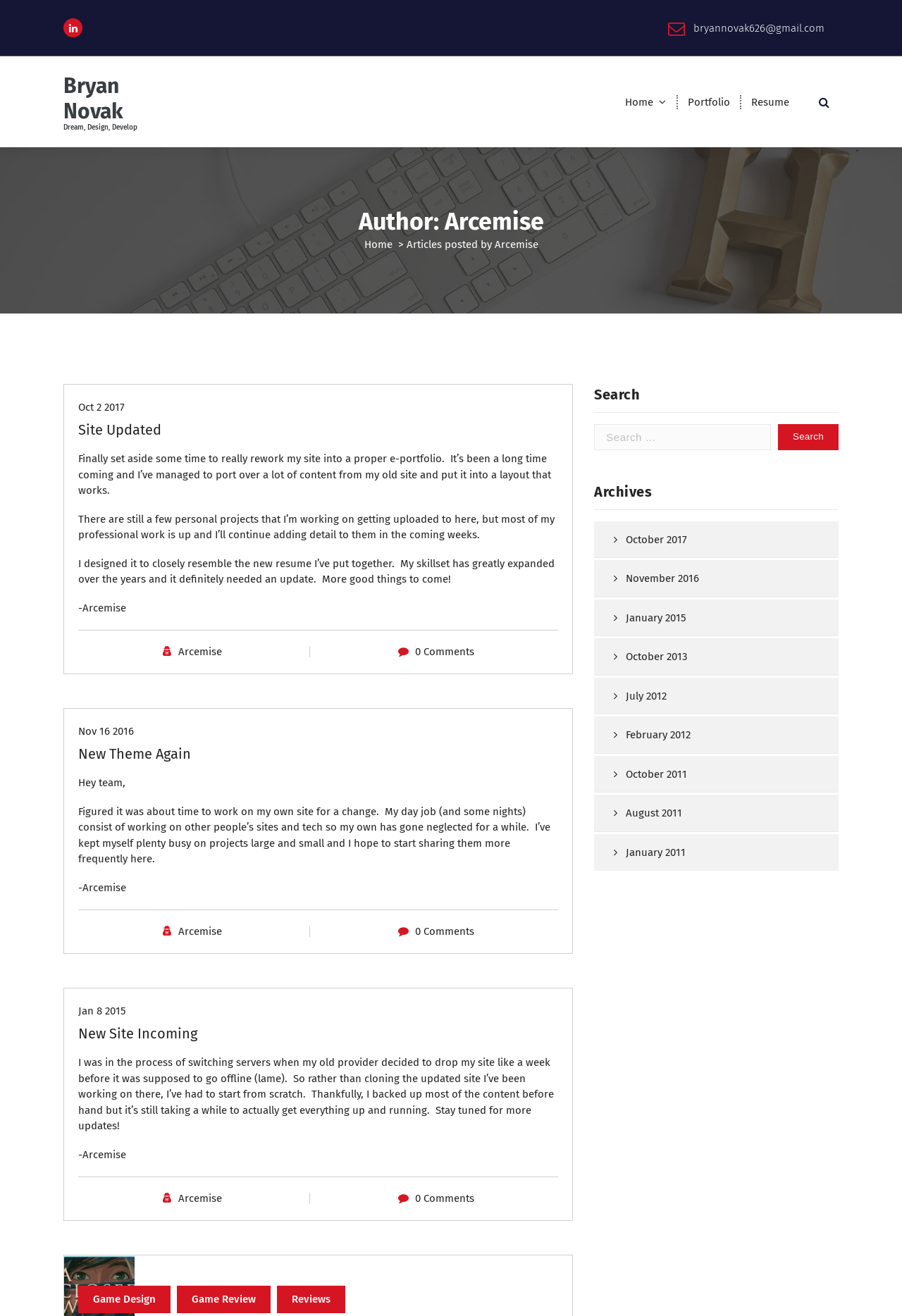Specify the bounding box coordinates of the element's area that should be clicked to execute the given instruction: "Read the Site Updated article". The coordinates should be four float numbers between 0 and 1, i.e., [left, top, right, bottom].

[0.087, 0.32, 0.619, 0.333]